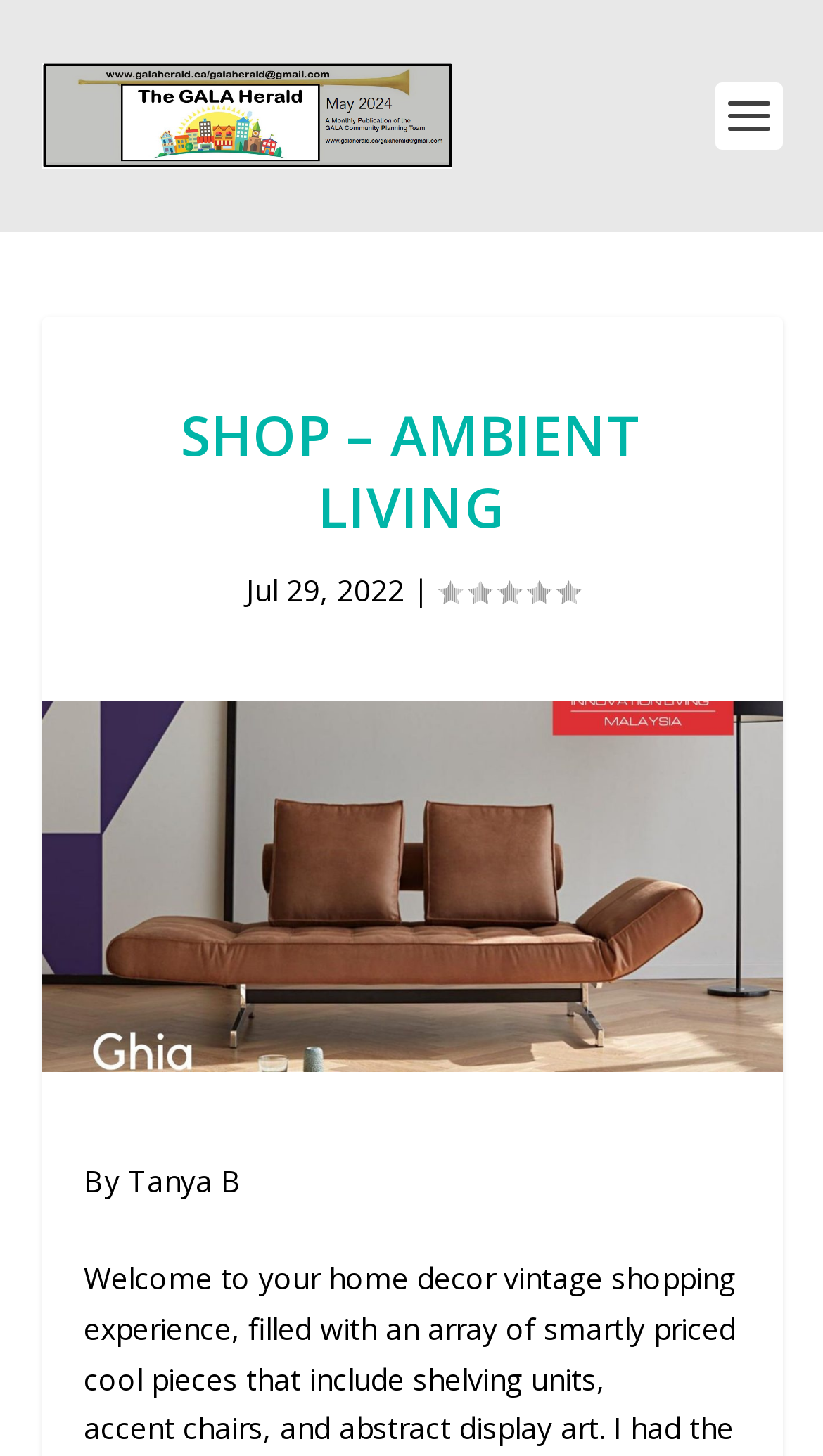What is the date mentioned on the webpage?
Use the image to answer the question with a single word or phrase.

Jul 29, 2022